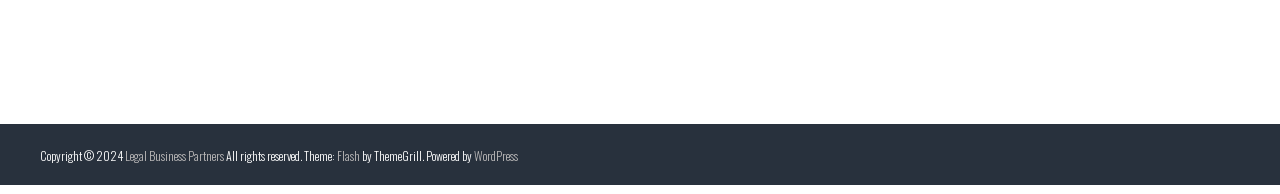What is the theme powered by?
Provide a comprehensive and detailed answer to the question.

I found the information by reading the StaticText element that says 'Powered by' and then looking at the adjacent link element which says 'WordPress'.